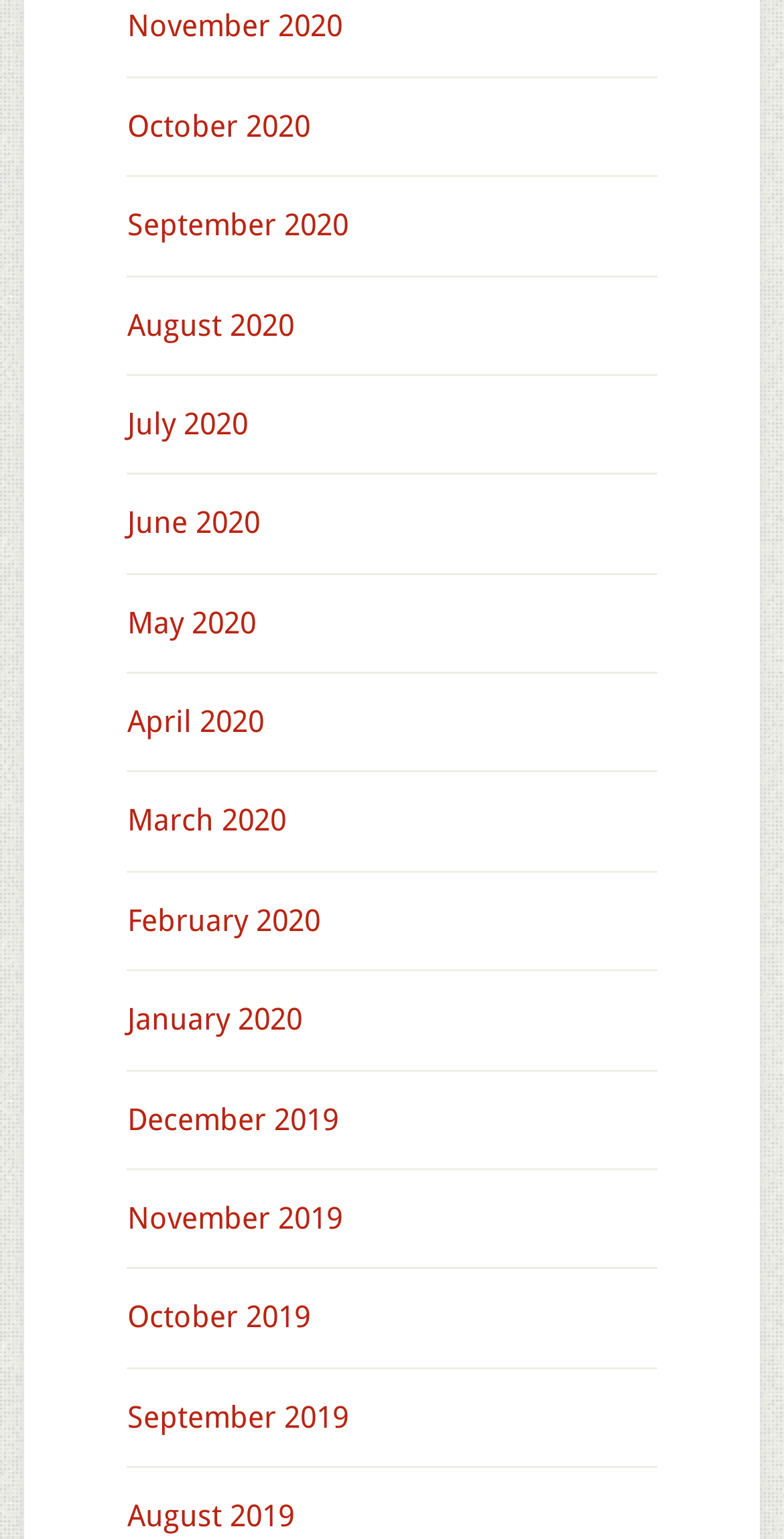Identify the bounding box coordinates of the part that should be clicked to carry out this instruction: "view October 2020".

[0.162, 0.07, 0.395, 0.094]